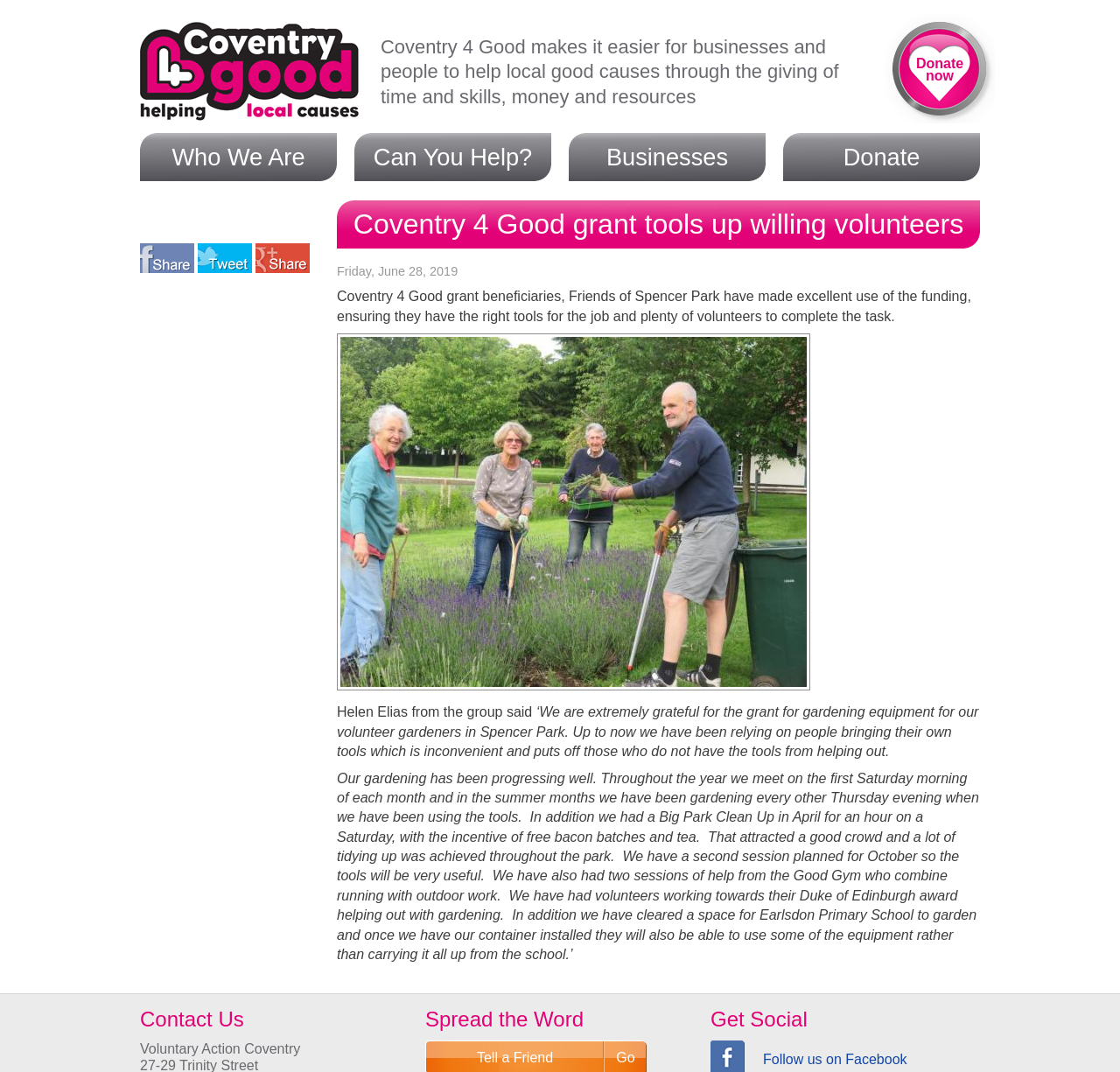Please reply with a single word or brief phrase to the question: 
How often do Friends of Spencer Park meet for gardening?

First Saturday morning of each month